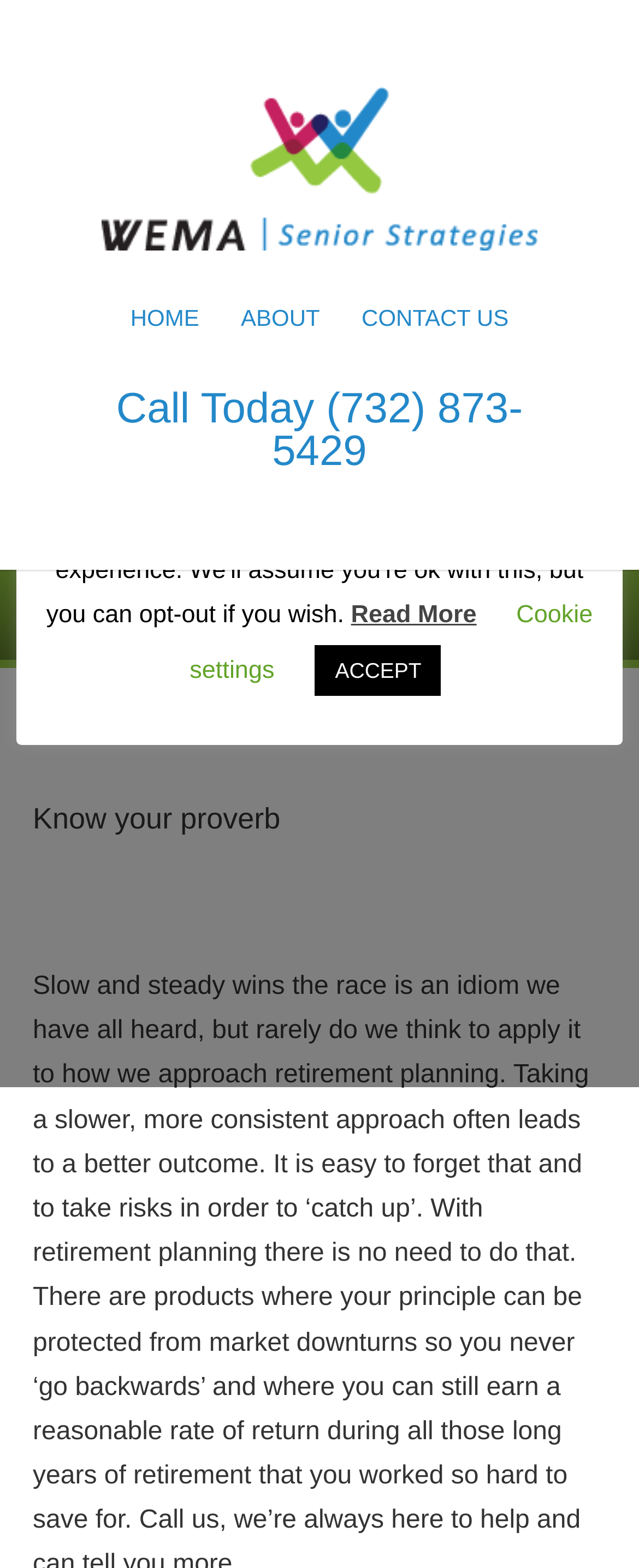Please specify the bounding box coordinates of the clickable region necessary for completing the following instruction: "call today". The coordinates must consist of four float numbers between 0 and 1, i.e., [left, top, right, bottom].

[0.182, 0.244, 0.818, 0.303]